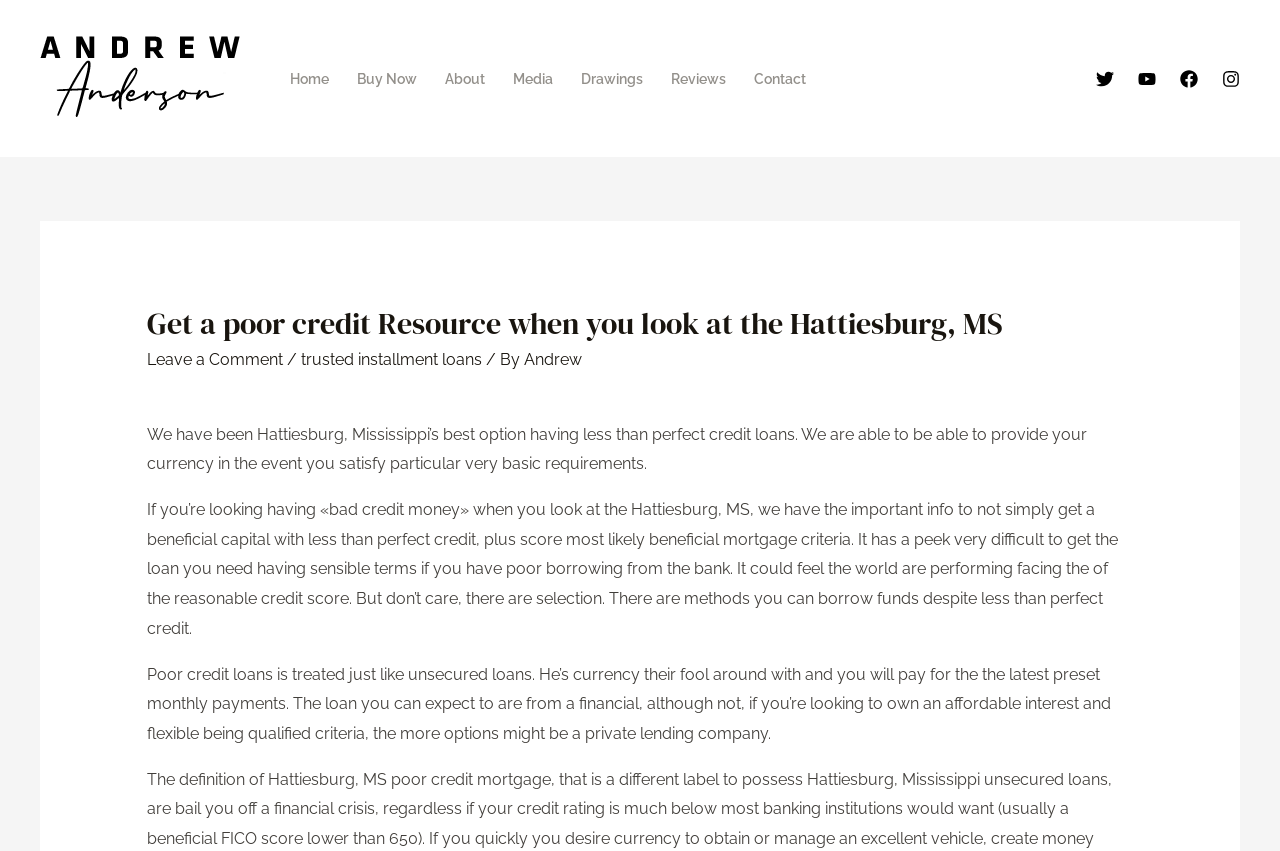Identify the bounding box coordinates for the element you need to click to achieve the following task: "Click on the 'About' link". Provide the bounding box coordinates as four float numbers between 0 and 1, in the form [left, top, right, bottom].

[0.337, 0.051, 0.39, 0.133]